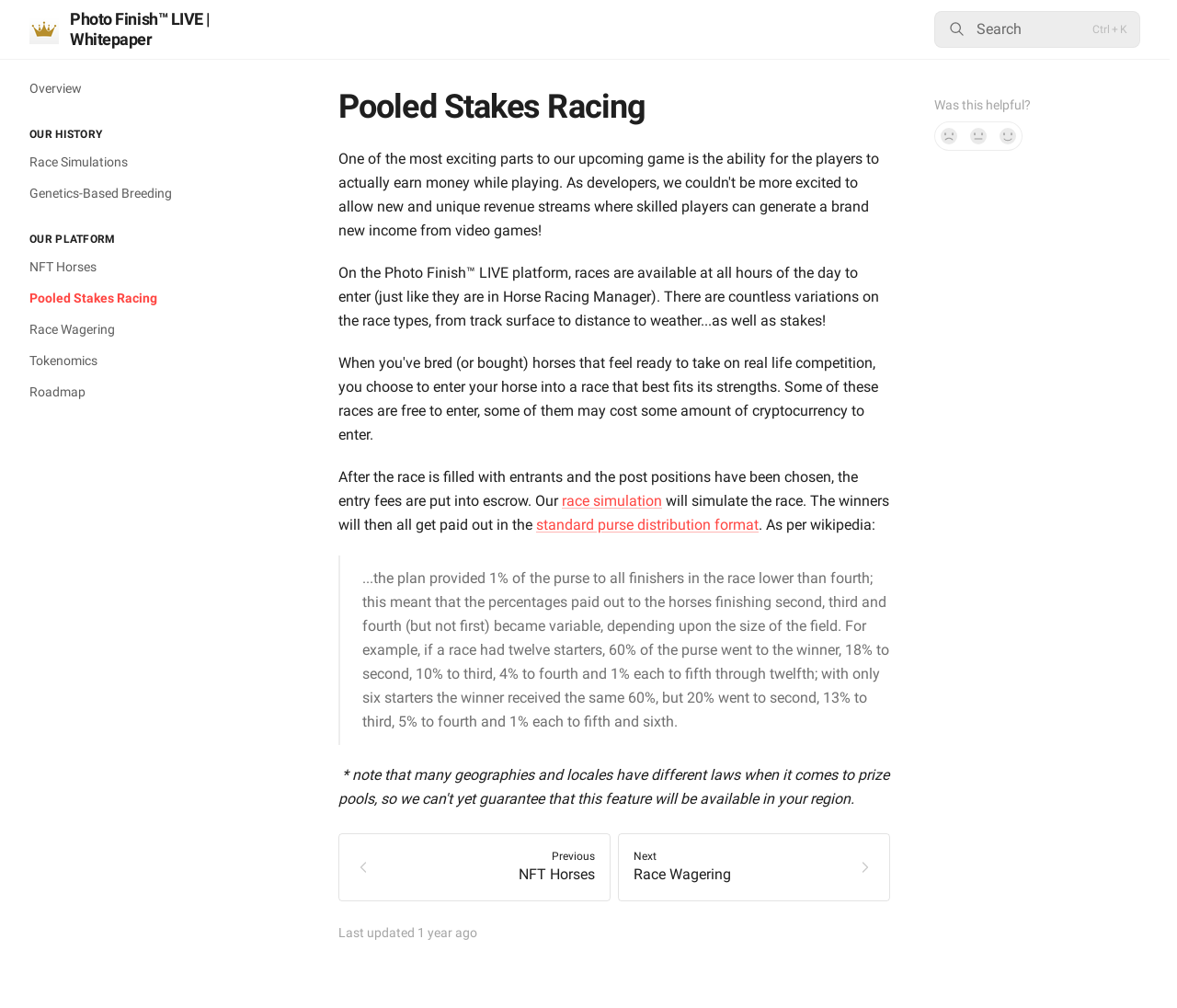Using the provided description PreviousNFT Horses, find the bounding box coordinates for the UI element. Provide the coordinates in (top-left x, top-left y, bottom-right x, bottom-right y) format, ensuring all values are between 0 and 1.

[0.288, 0.827, 0.519, 0.894]